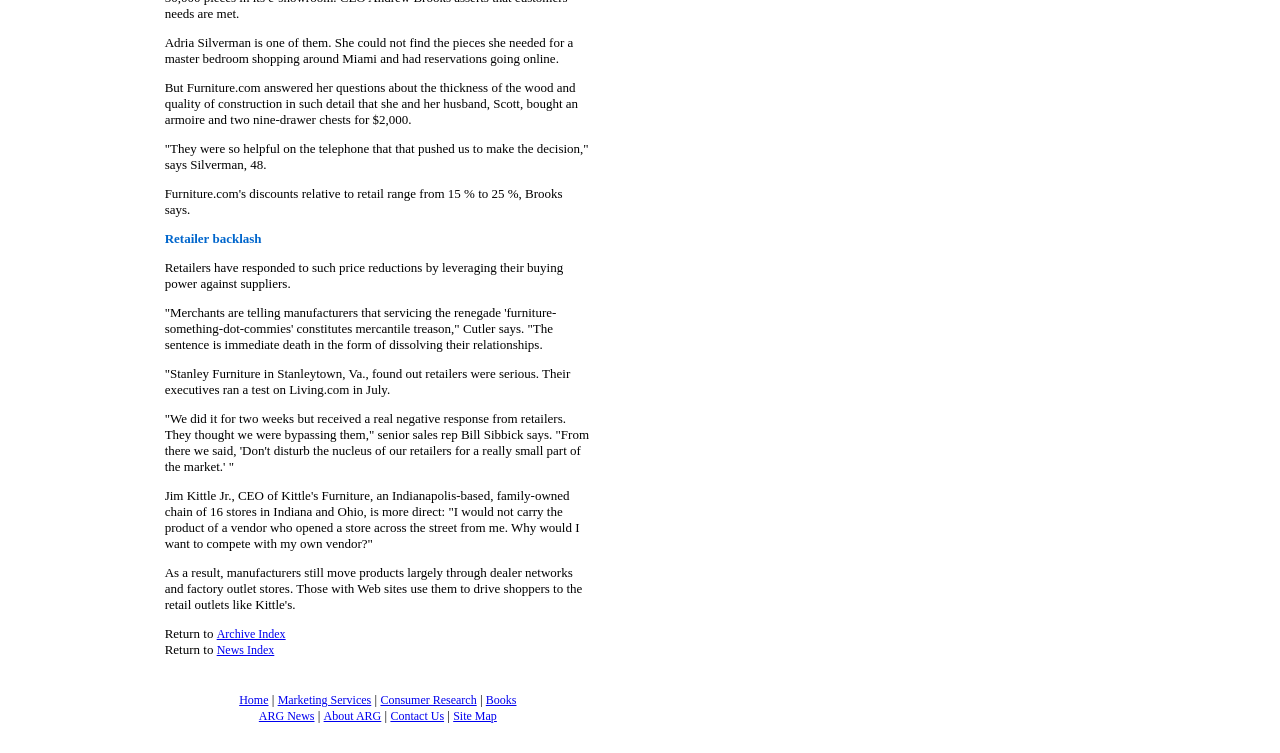Bounding box coordinates are given in the format (top-left x, top-left y, bottom-right x, bottom-right y). All values should be floating point numbers between 0 and 1. Provide the bounding box coordinate for the UI element described as: Marketing Services

[0.217, 0.92, 0.29, 0.939]